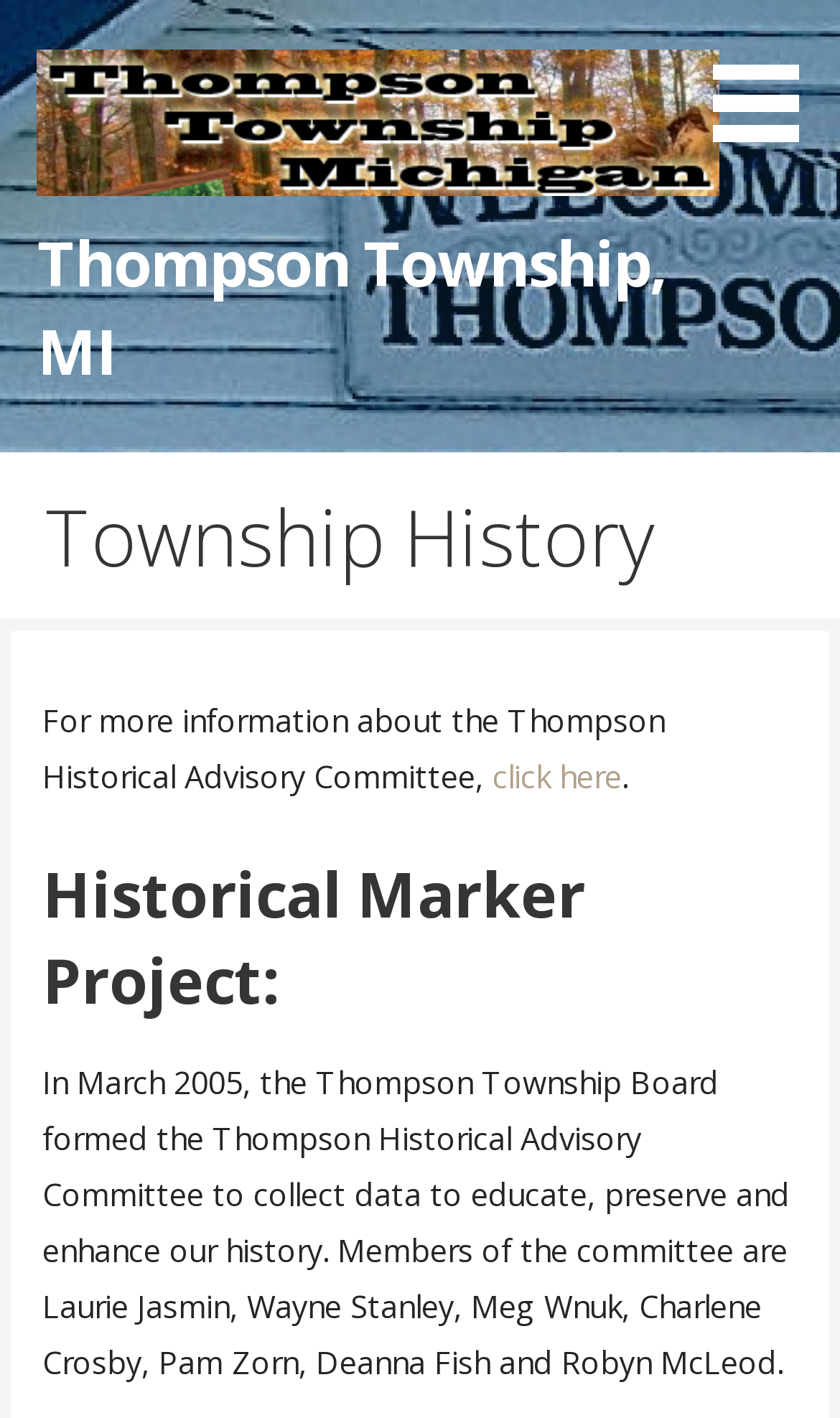What can be done to learn more about the Thompson Historical Advisory Committee? Analyze the screenshot and reply with just one word or a short phrase.

Click here